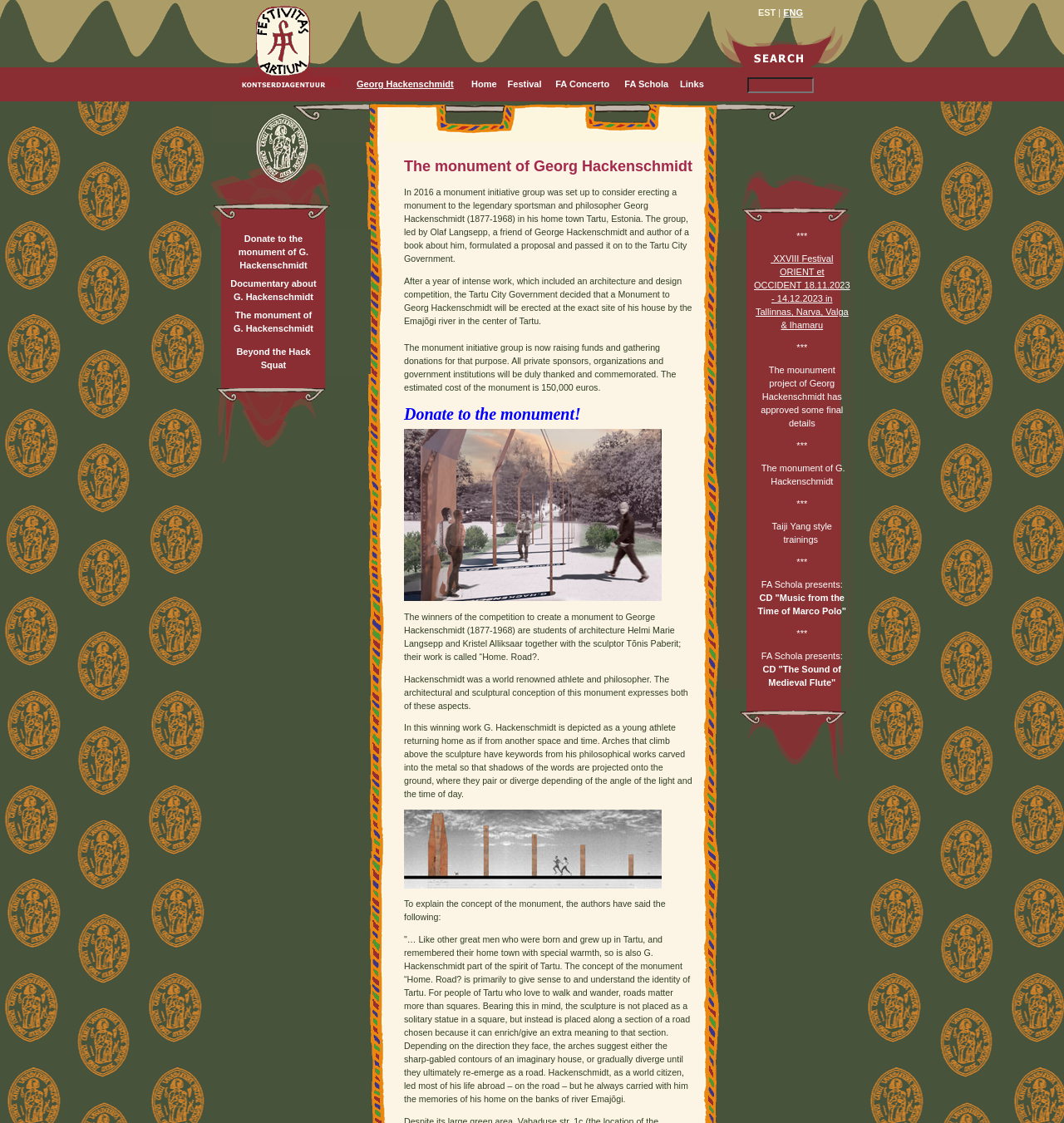Using the webpage screenshot, locate the HTML element that fits the following description and provide its bounding box: "Georg Hackenschmidt".

[0.335, 0.07, 0.426, 0.079]